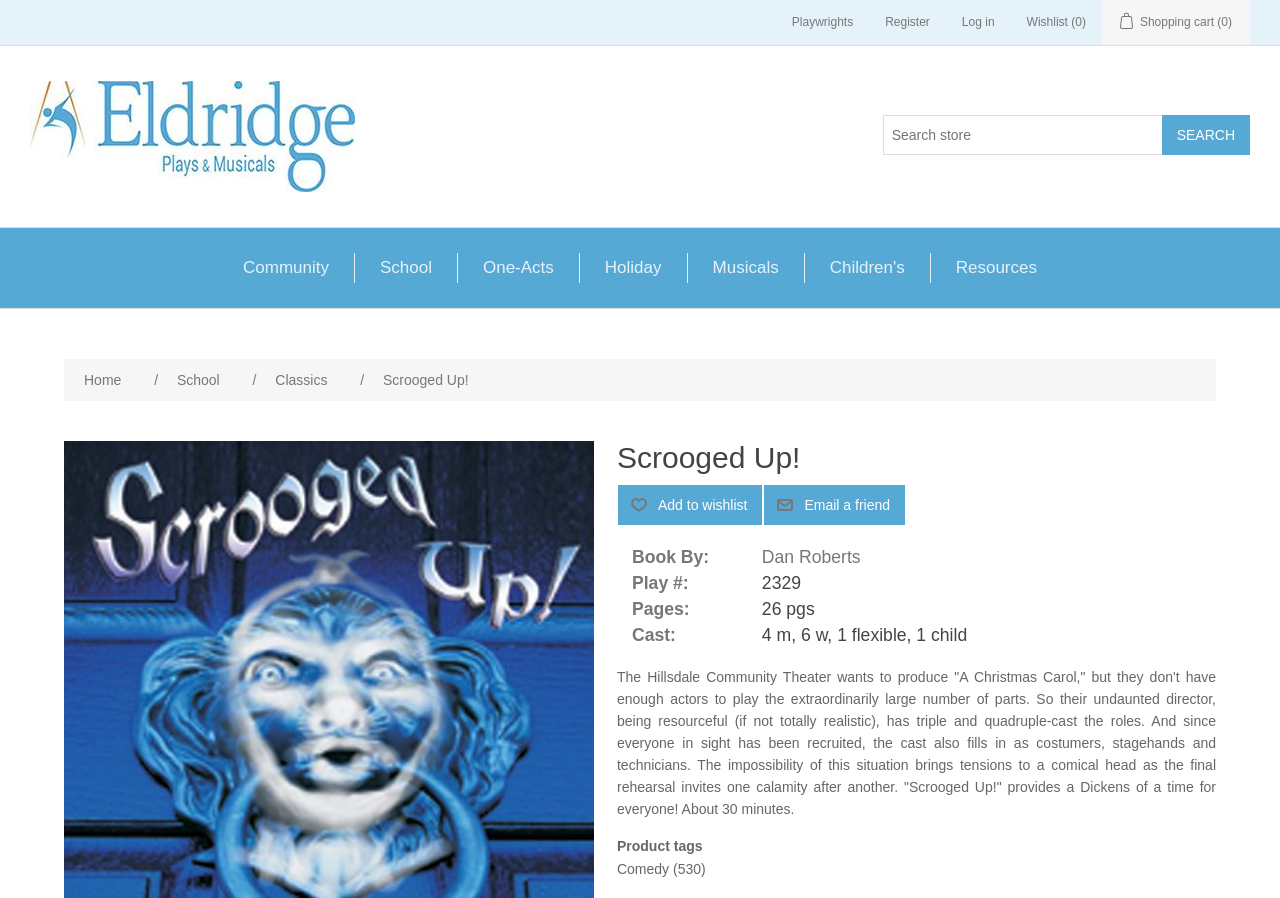Pinpoint the bounding box coordinates of the clickable element to carry out the following instruction: "Add to wishlist."

[0.483, 0.54, 0.596, 0.585]